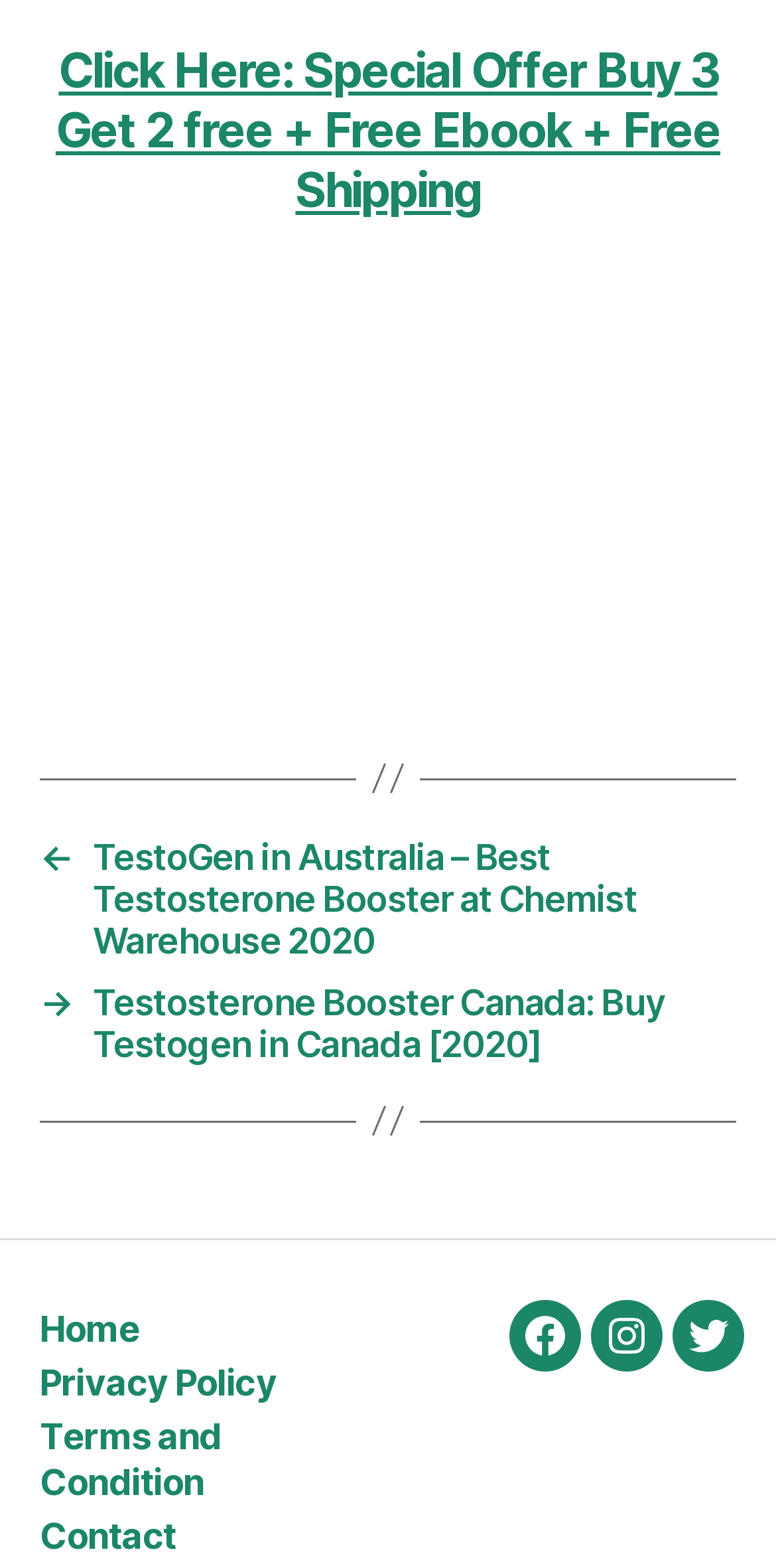Identify the bounding box for the UI element that is described as follows: "Instagram".

[0.762, 0.829, 0.854, 0.875]